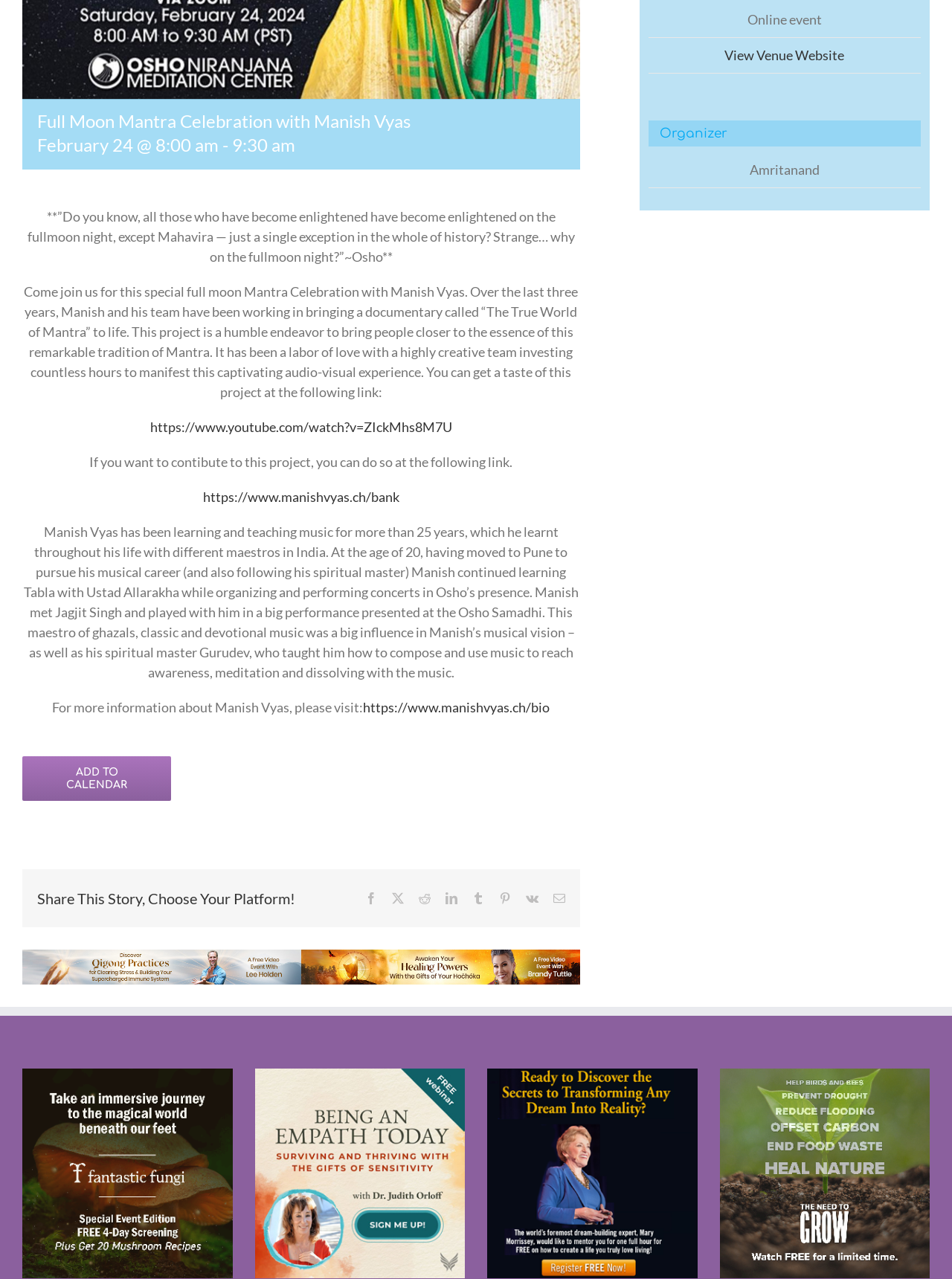Determine the bounding box for the UI element that matches this description: "alt="https://grow.foodrevolution.org/?uid=10&oid=3&affid=186"".

[0.756, 0.836, 0.977, 0.849]